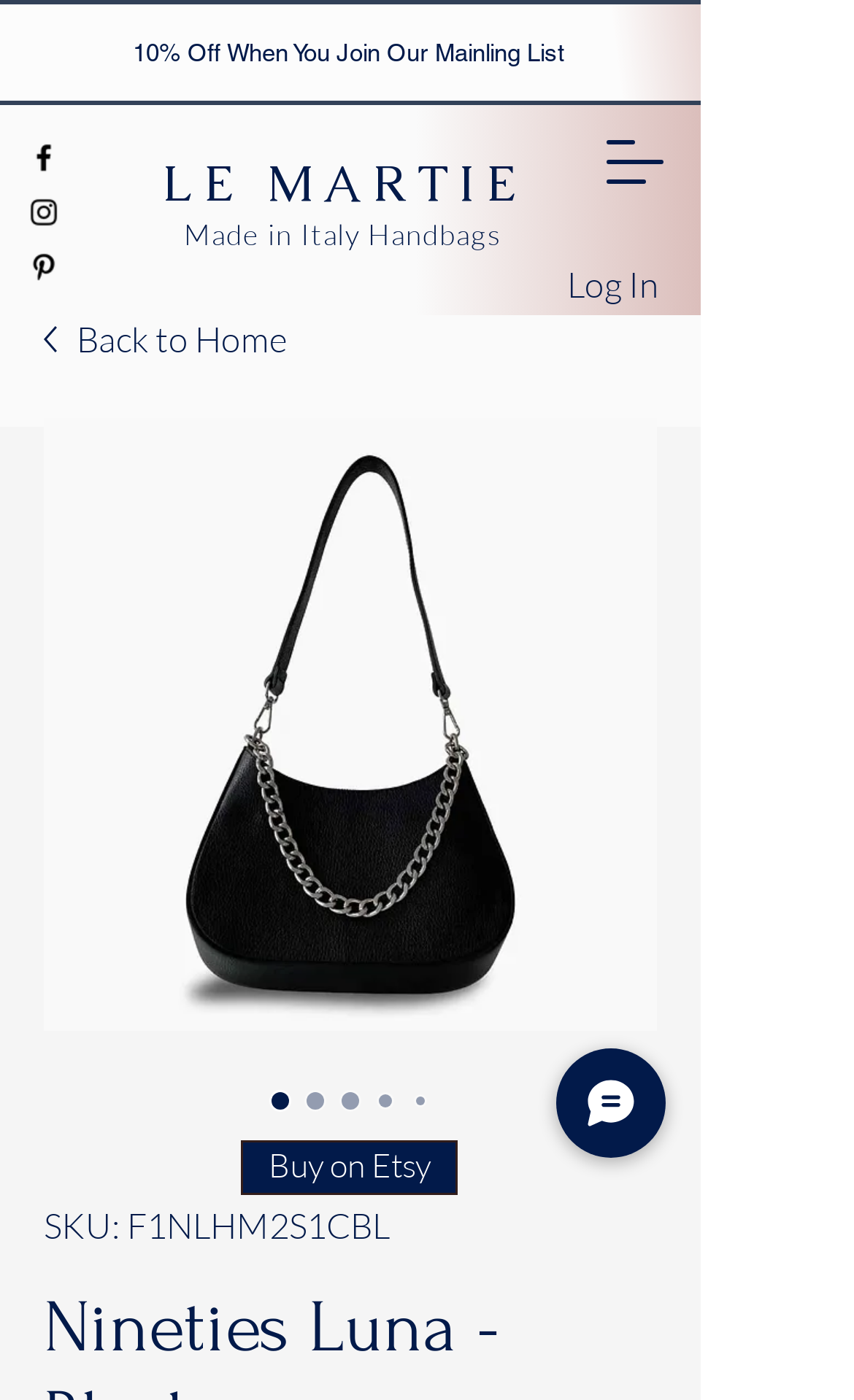Extract the main title from the webpage.

Nineties Luna - Black